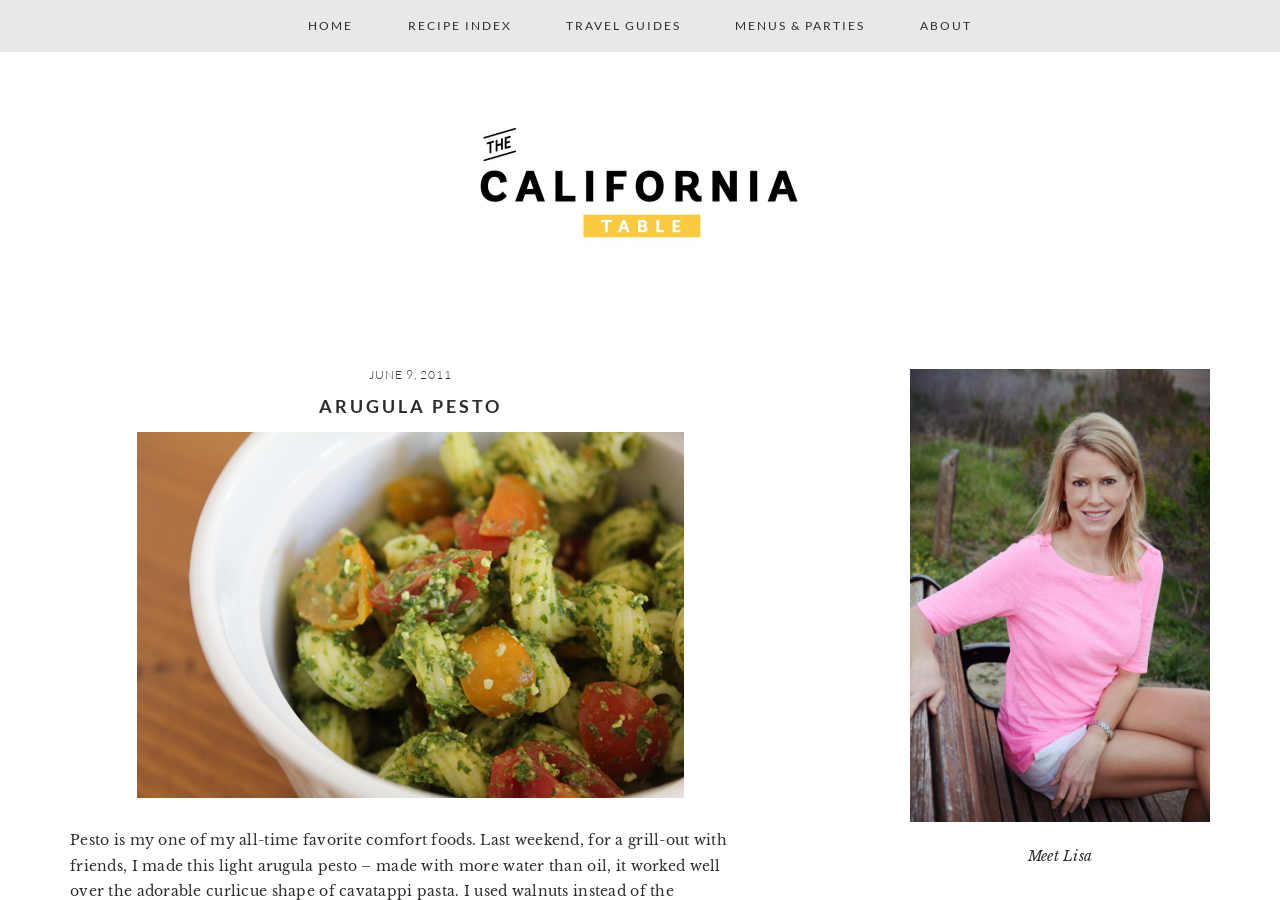Please identify the bounding box coordinates of the clickable element to fulfill the following instruction: "view recipe index". The coordinates should be four float numbers between 0 and 1, i.e., [left, top, right, bottom].

[0.299, 0.0, 0.419, 0.058]